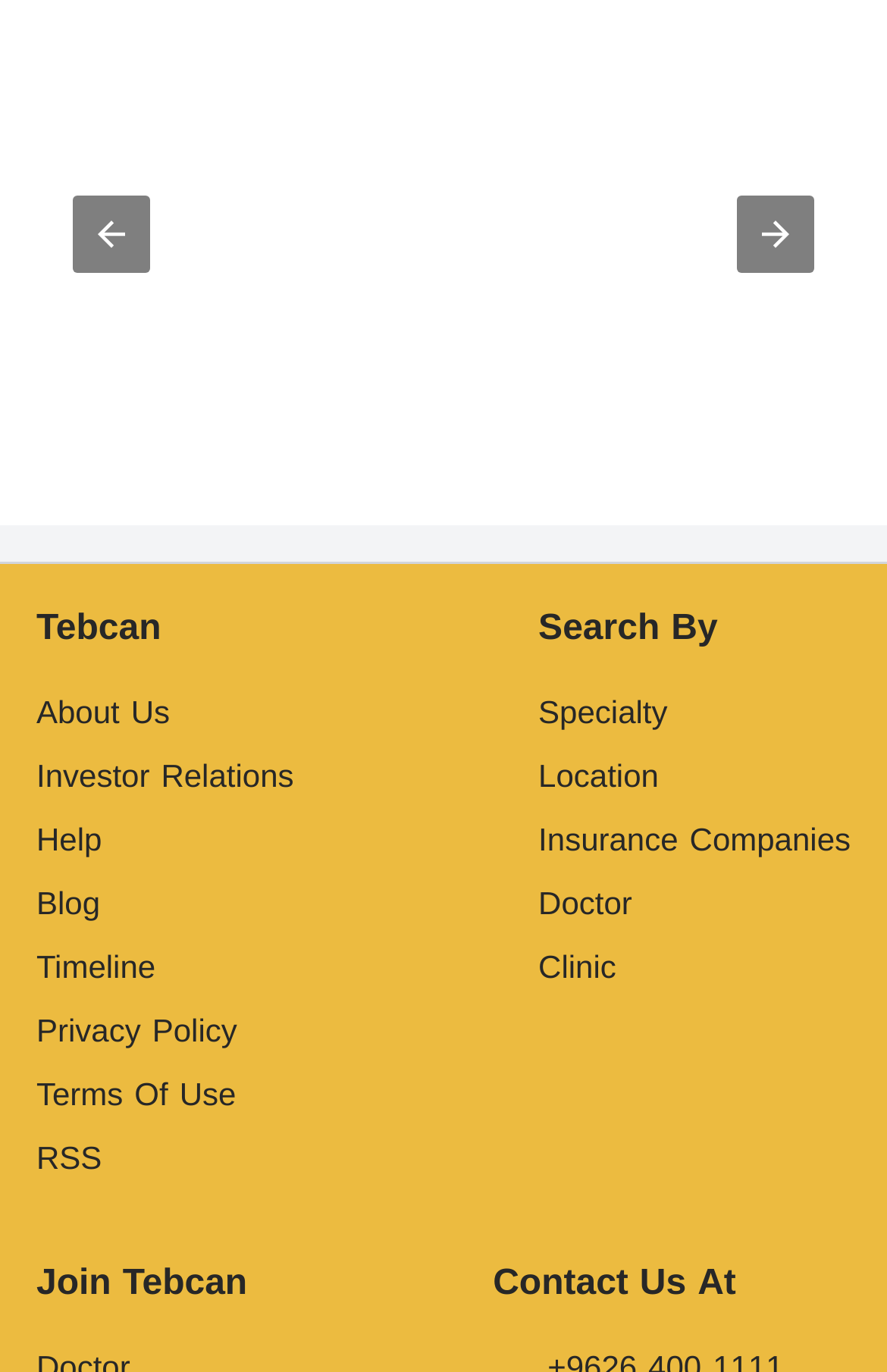Find the bounding box coordinates of the clickable element required to execute the following instruction: "contact us". Provide the coordinates as four float numbers between 0 and 1, i.e., [left, top, right, bottom].

[0.556, 0.909, 0.83, 0.96]